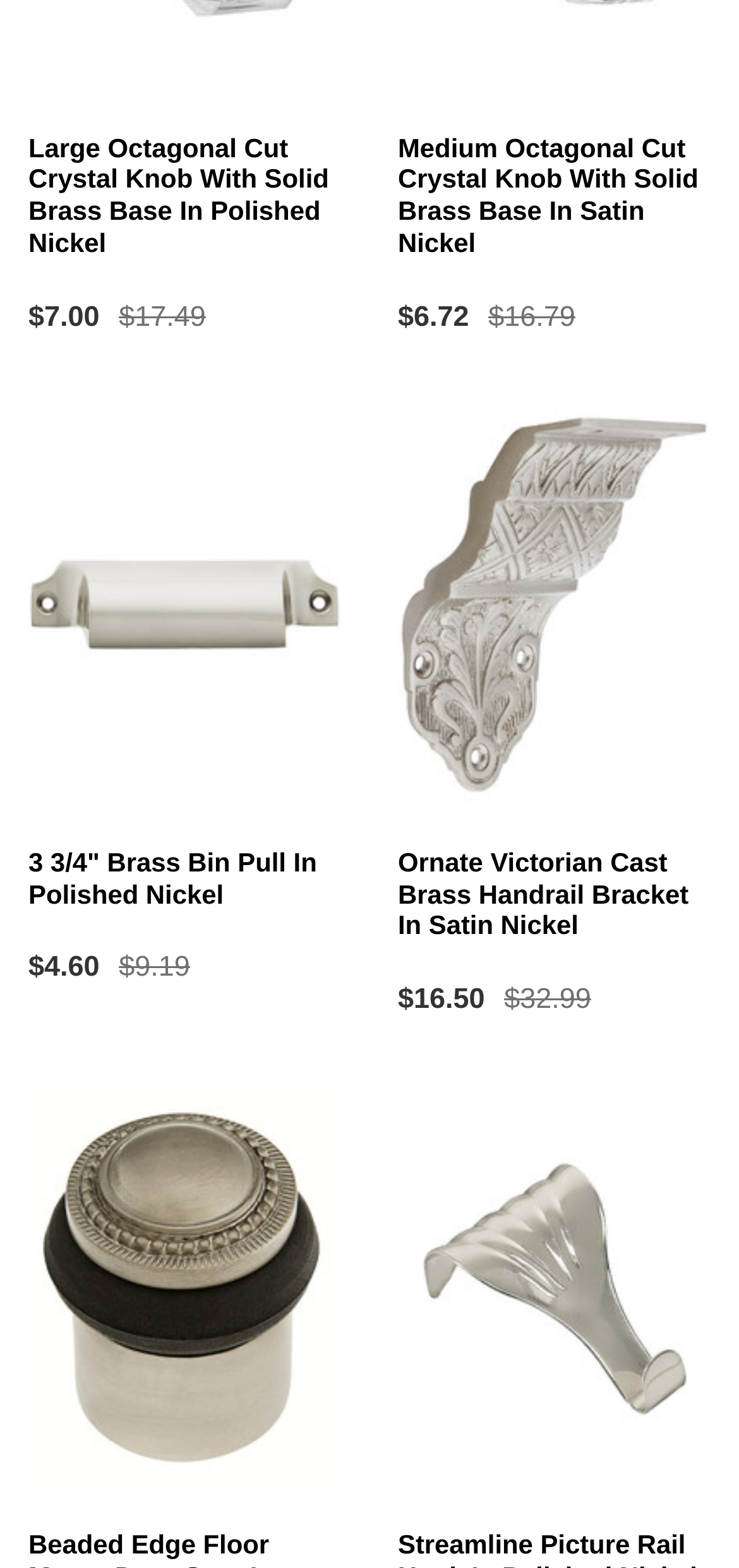Can you specify the bounding box coordinates for the region that should be clicked to fulfill this instruction: "Explore 3 3/4" Brass Bin Pull In Polished Nickel".

[0.038, 0.253, 0.462, 0.519]